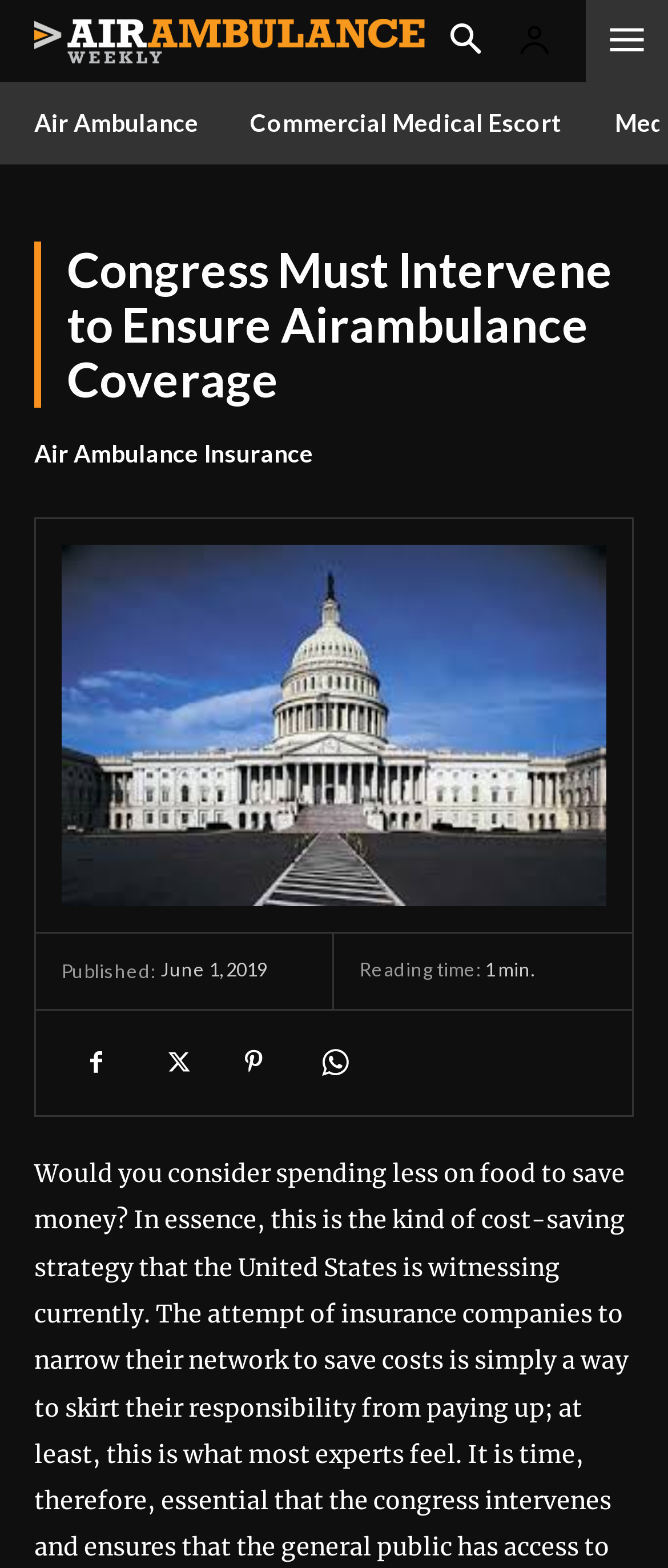When was the article published?
Please provide a single word or phrase as your answer based on the image.

June 1, 2019